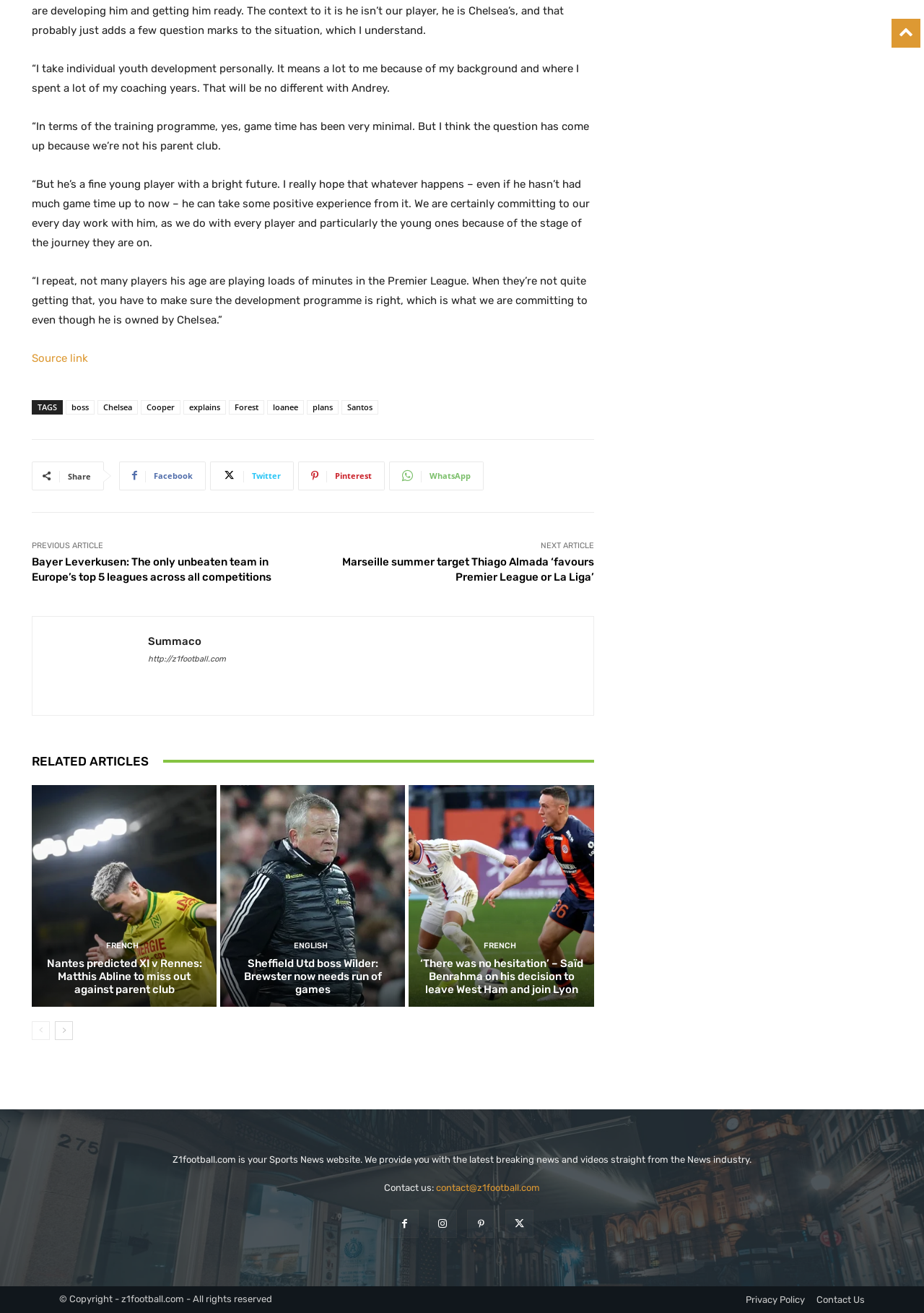What is the category of the article 'Bayer Leverkusen: The only unbeaten team in Europe’s top 5 leagues across all competitions'?
Refer to the screenshot and respond with a concise word or phrase.

None